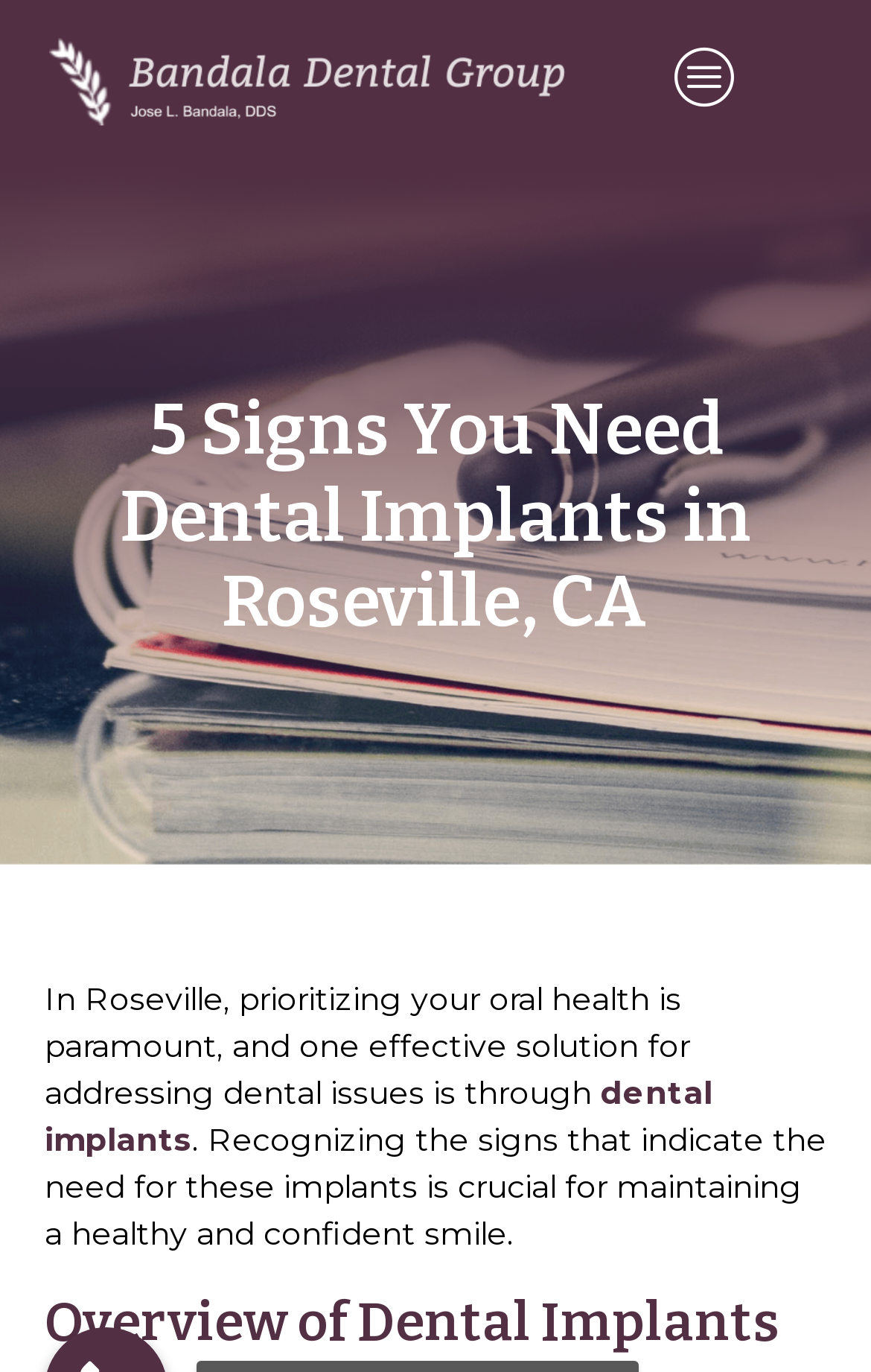Provide a thorough summary of the webpage.

The webpage appears to be an informational article about dental implants in Roseville, CA. At the top of the page, there are two links, one on the left and one on the right, which may be navigation links or social media links. Below these links, there is a prominent heading that reads "5 Signs You Need Dental Implants in Roseville, CA". 

Underneath the heading, there is a paragraph of text that discusses the importance of prioritizing oral health and how dental implants can be an effective solution for addressing dental issues. Within this paragraph, the text "dental implants" is a clickable link. The paragraph continues to explain the importance of recognizing the signs that indicate the need for dental implants.

Further down the page, there is another heading that reads "Overview of Dental Implants", which suggests that the article will delve deeper into the topic of dental implants.